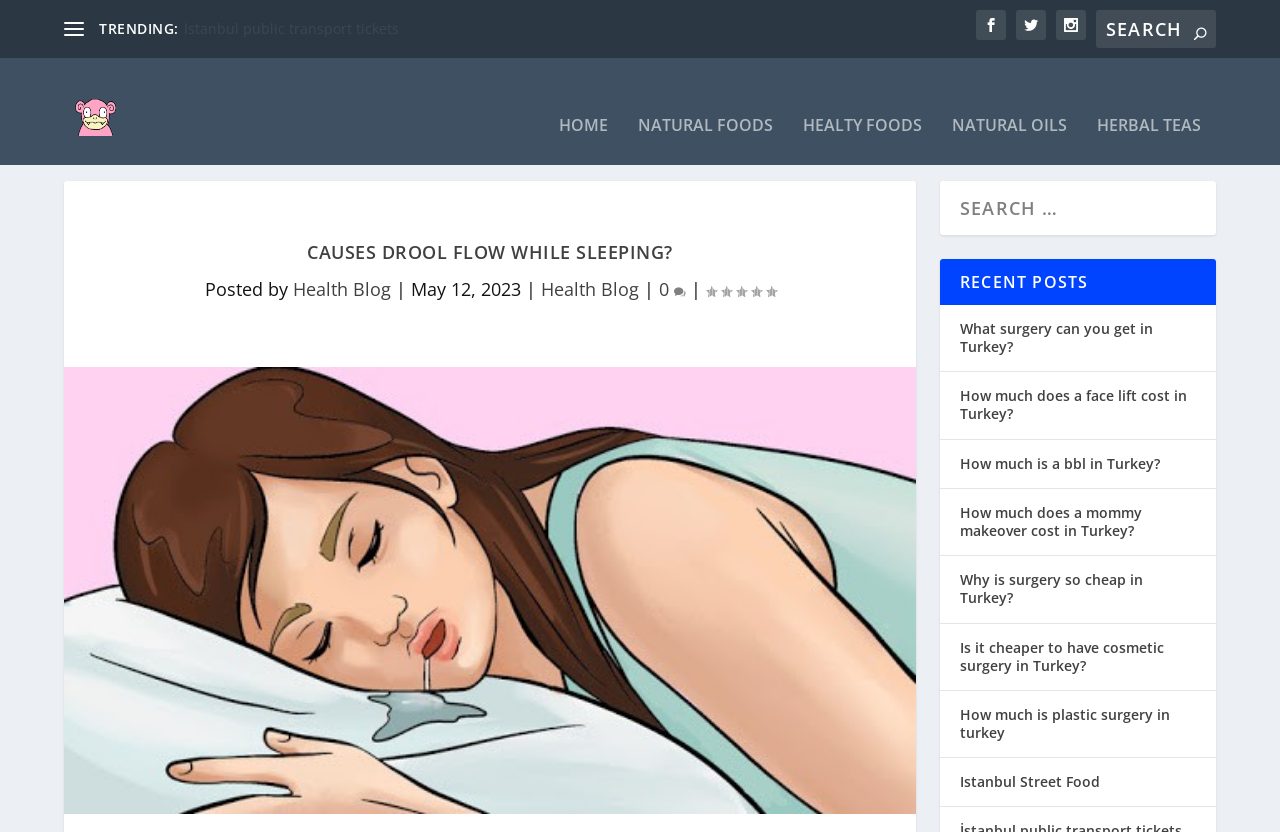Could you locate the bounding box coordinates for the section that should be clicked to accomplish this task: "Go to HOME page".

[0.437, 0.108, 0.475, 0.166]